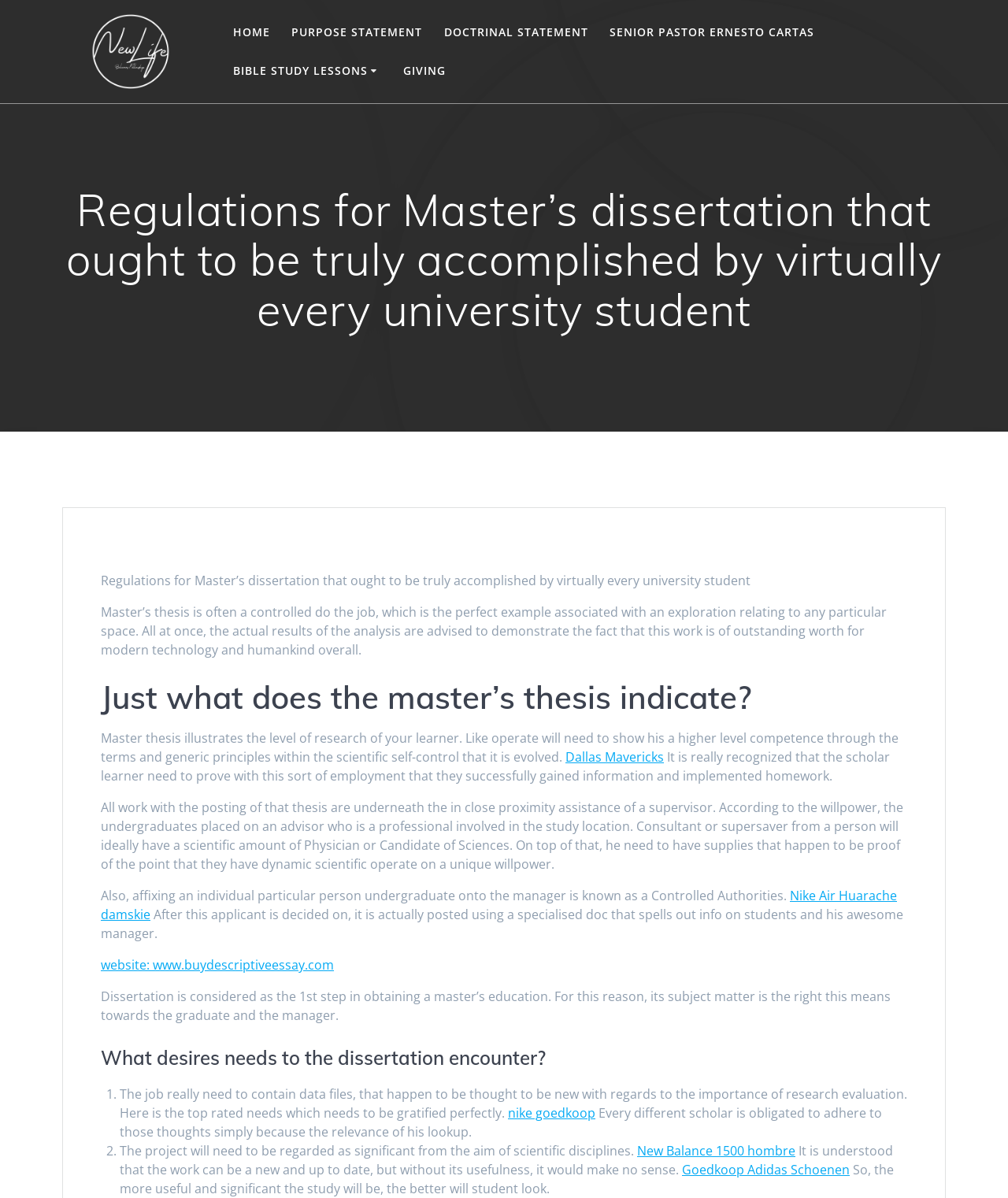Please specify the bounding box coordinates of the clickable section necessary to execute the following command: "Go to GIVING".

[0.4, 0.052, 0.442, 0.067]